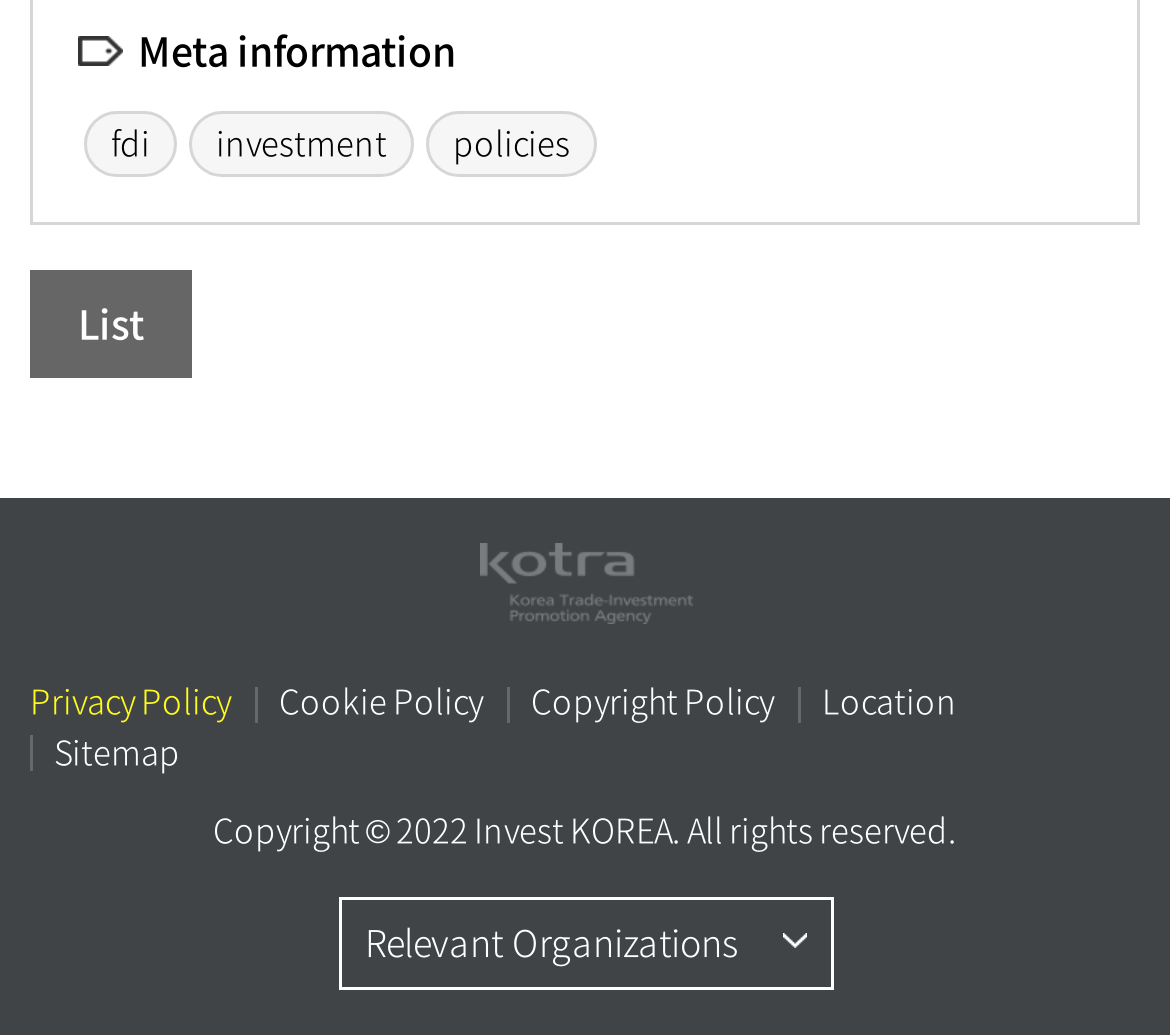What is the year of copyright?
Answer the question with a single word or phrase, referring to the image.

2022